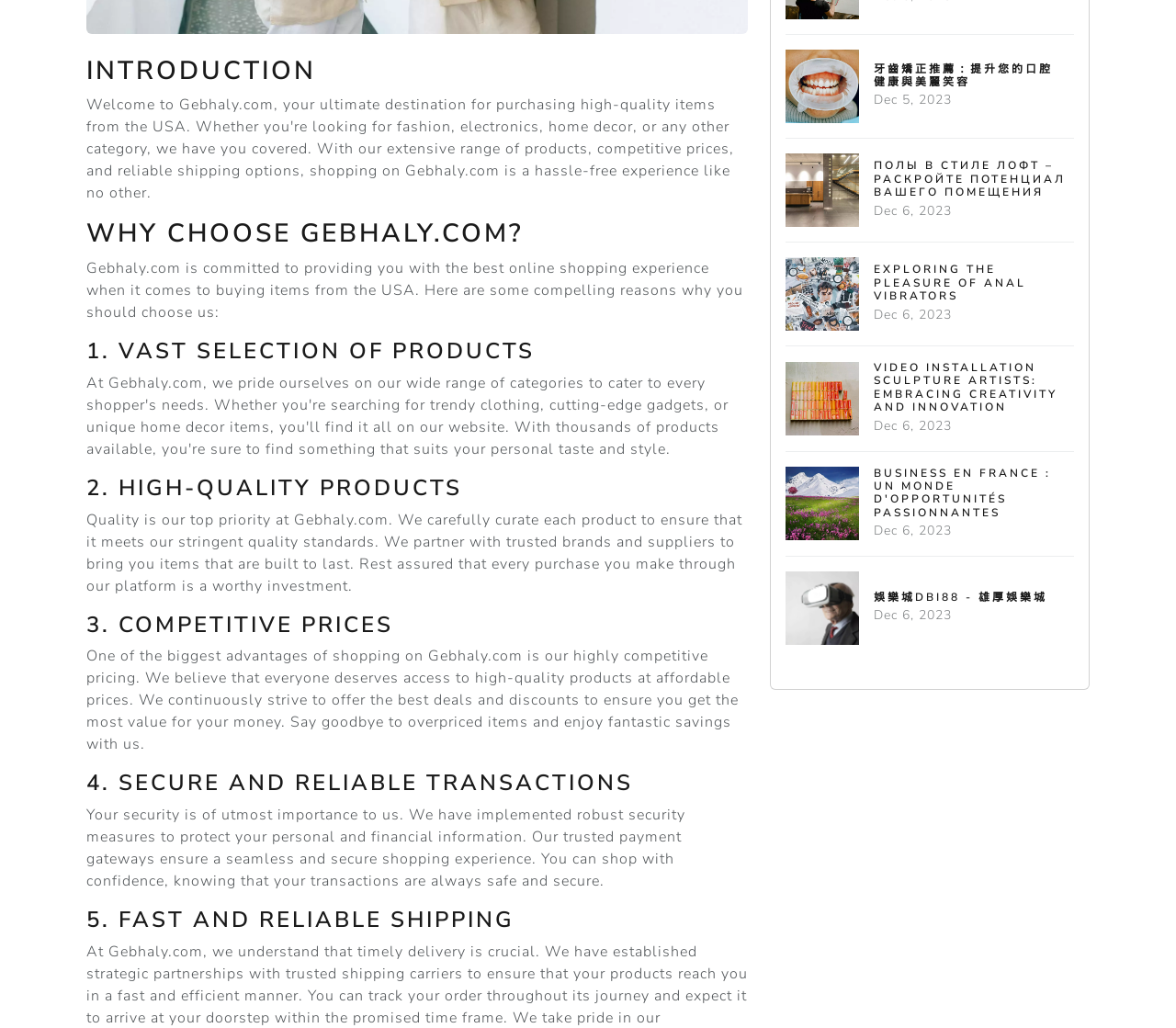Please provide the bounding box coordinate of the region that matches the element description: 牙齒矯正推薦：提升您的口腔健康與美麗笑容 Dec 5, 2023. Coordinates should be in the format (top-left x, top-left y, bottom-right x, bottom-right y) and all values should be between 0 and 1.

[0.668, 0.033, 0.913, 0.134]